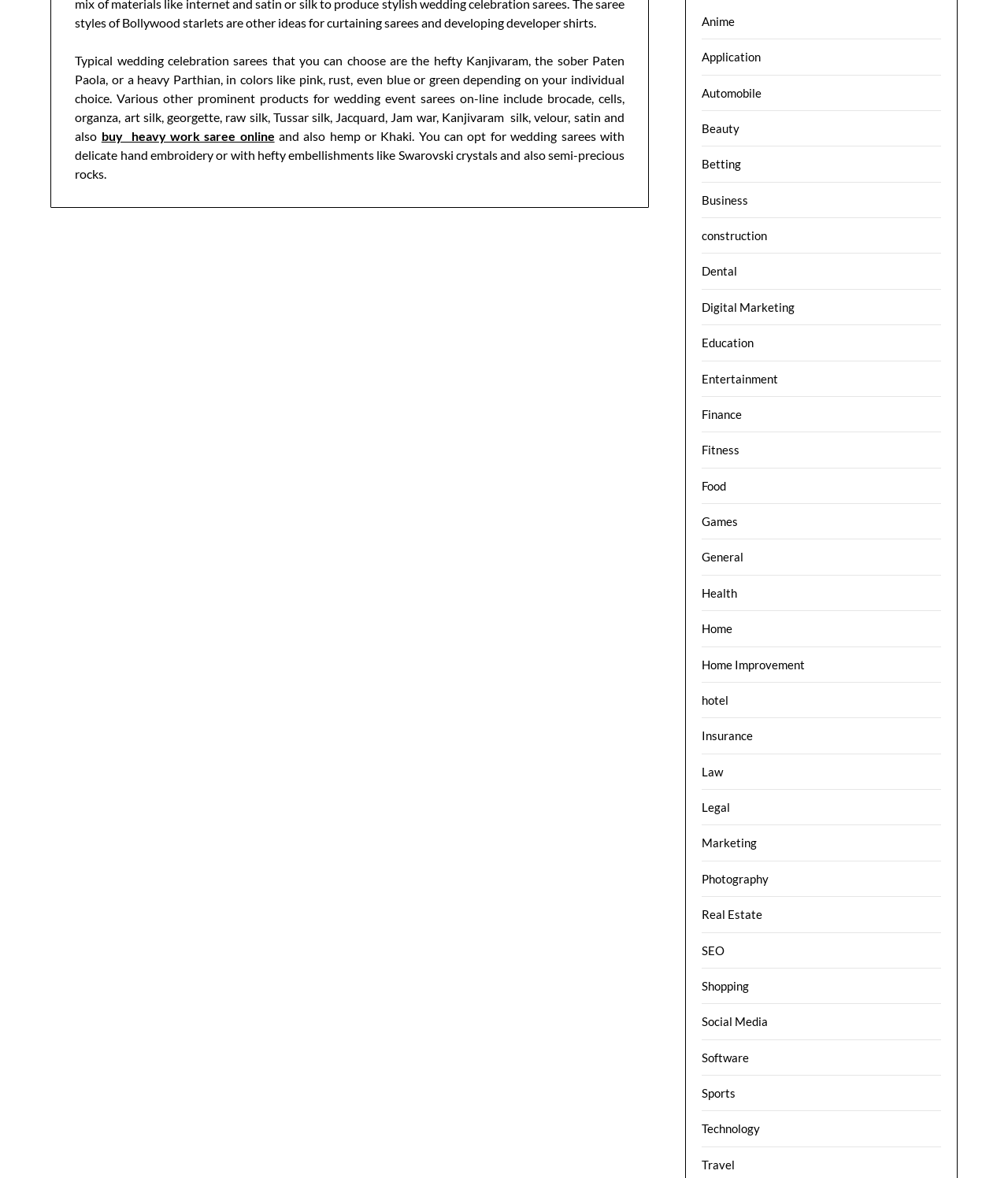What is the tone of the text describing the wedding sarees?
Please provide a single word or phrase as the answer based on the screenshot.

Informative